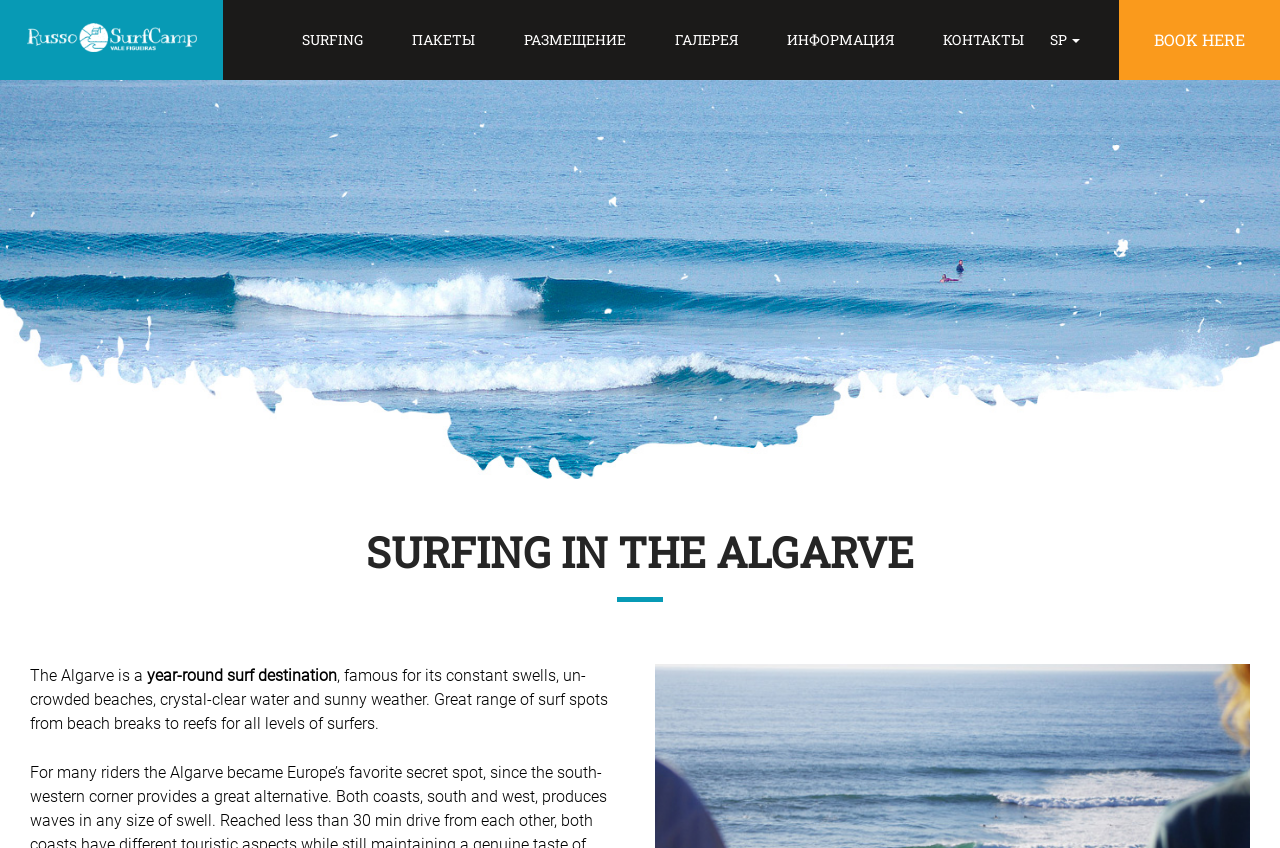Offer a meticulous description of the webpage's structure and content.

The webpage is about Russo Surf Camp in Algarve, Portugal, offering the best surfing experience. At the top, there are five horizontal tabs labeled "SURFING", "ПАКЕТЫ", "РАЗМЕЩЕНИЕ", "ГАЛЕРЕЯ", and "ИНФОРМАЦИЯ", spaced evenly apart. To the right of these tabs, there is a "КОНТАКТЫ" link and a language selection button labeled "SP". On the far right, there is a "BOOK HERE" link.

Below these elements, there is a large heading "SURFING IN THE ALGARVE" that spans almost the entire width of the page. Underneath this heading, there is a paragraph of text that describes the Algarve as a year-round surf destination, highlighting its constant swells, un-crowded beaches, crystal-clear water, and sunny weather. The text also mentions the variety of surf spots available for all levels of surfers.